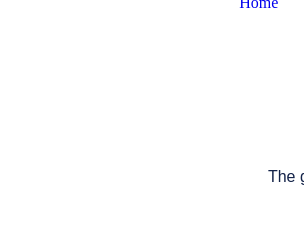Where is the clinic located?
Answer briefly with a single word or phrase based on the image.

Ottawa area